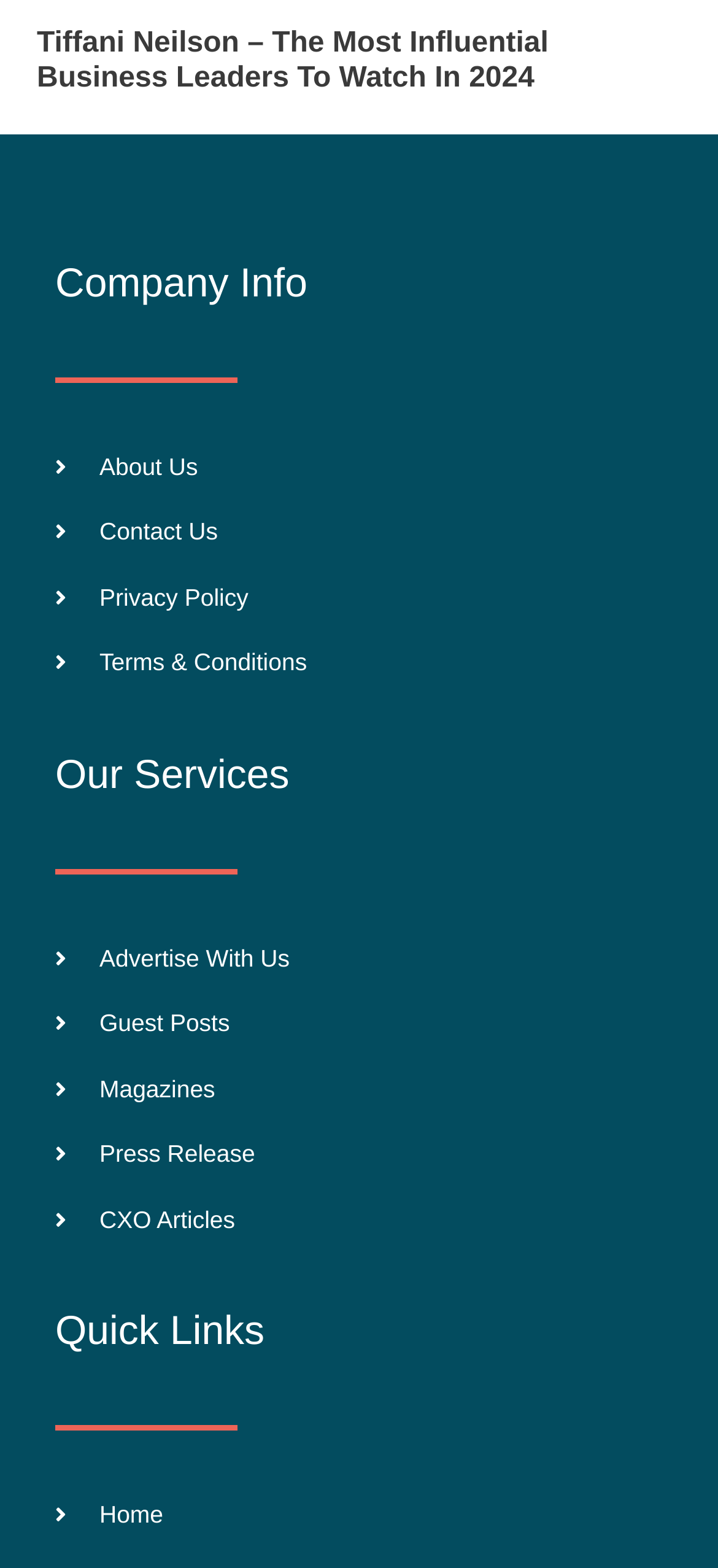Locate the UI element described by Advertise With Us and provide its bounding box coordinates. Use the format (top-left x, top-left y, bottom-right x, bottom-right y) with all values as floating point numbers between 0 and 1.

[0.077, 0.6, 0.923, 0.623]